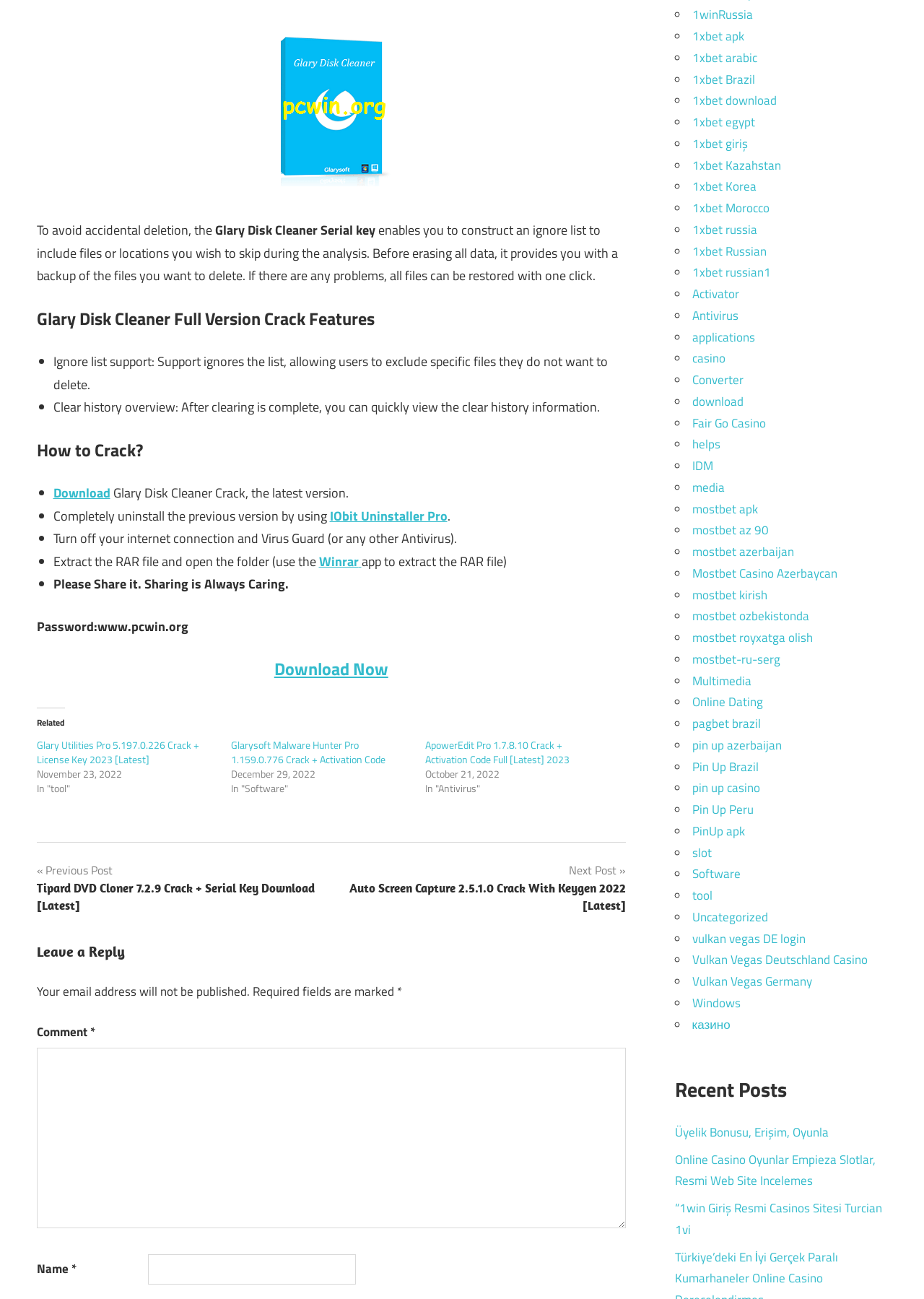Give the bounding box coordinates for the element described as: "alt="Starting to Grow" name="Image30"".

None